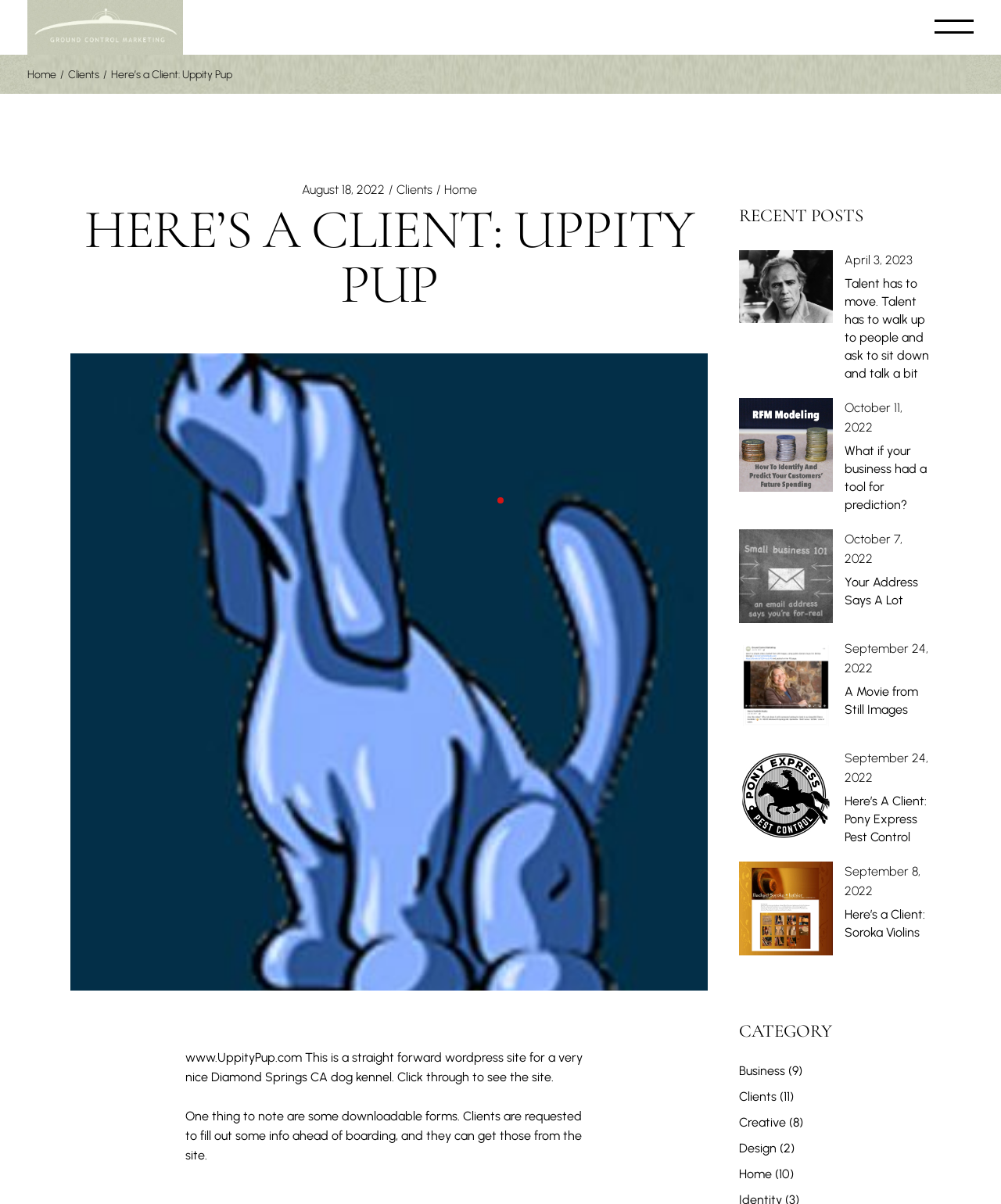Provide a short, one-word or phrase answer to the question below:
What is the phone number to contact Ground Control Marketing?

323-376-2075